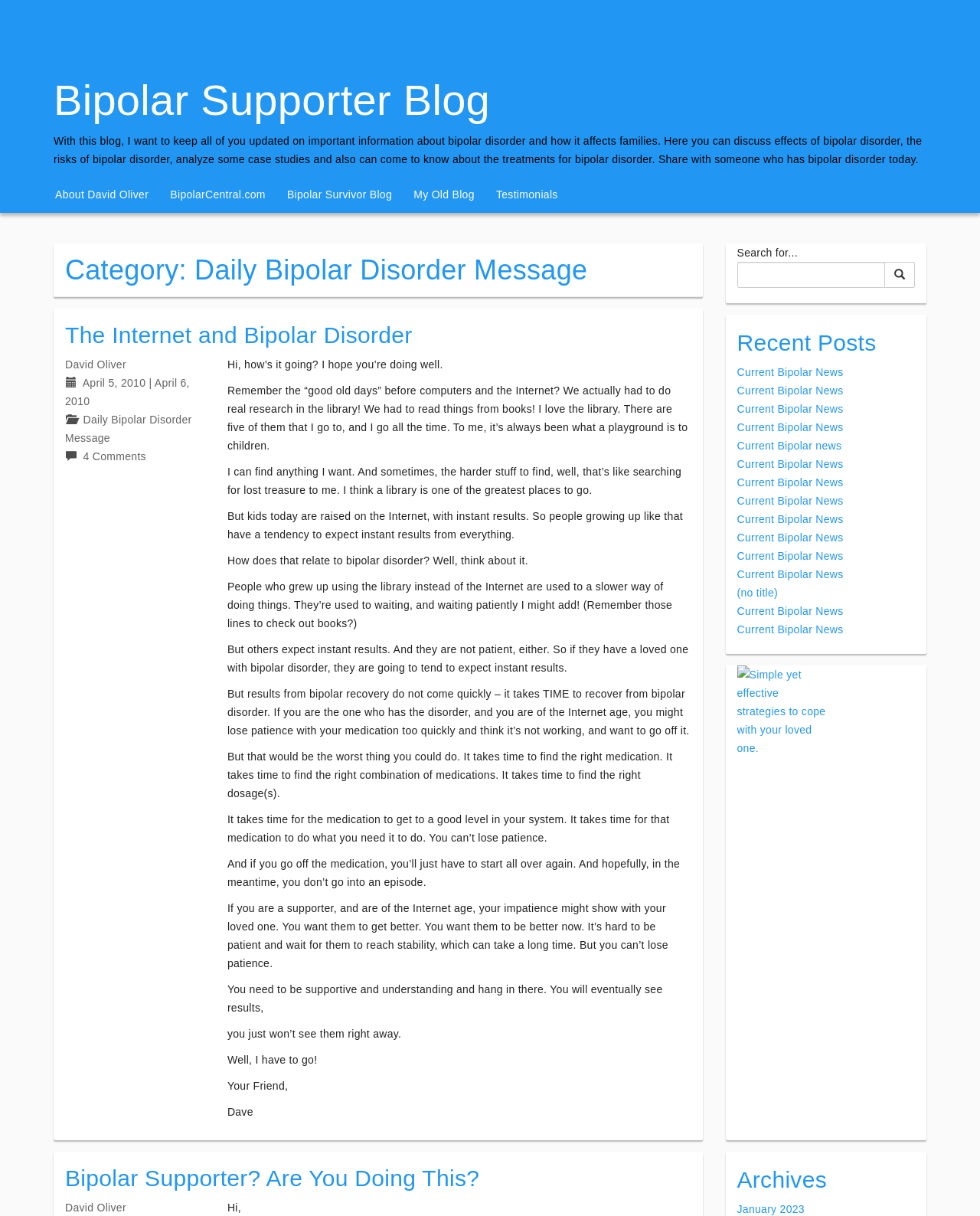Can you specify the bounding box coordinates for the region that should be clicked to fulfill this instruction: "Check the 'Recent Posts'".

[0.752, 0.271, 0.934, 0.292]